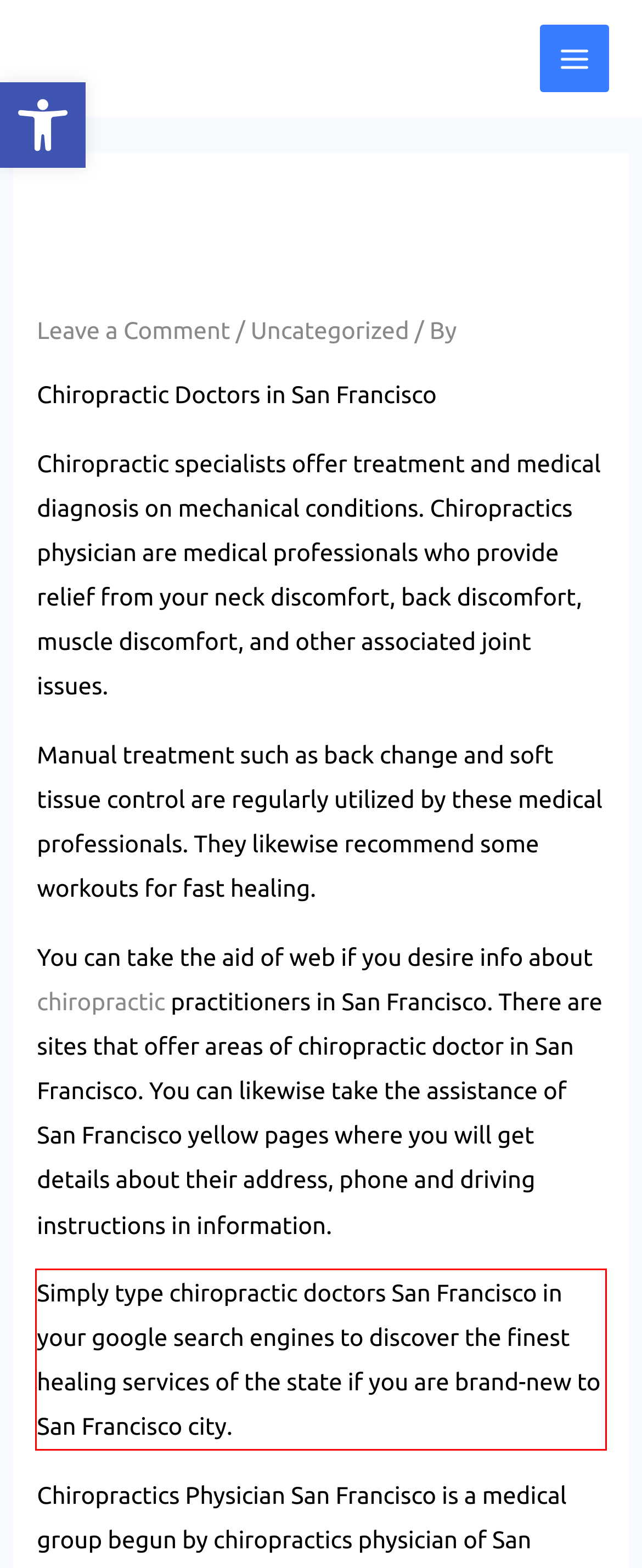Observe the screenshot of the webpage, locate the red bounding box, and extract the text content within it.

Simply type chiropractic doctors San Francisco in your google search engines to discover the finest healing services of the state if you are brand-new to San Francisco city.